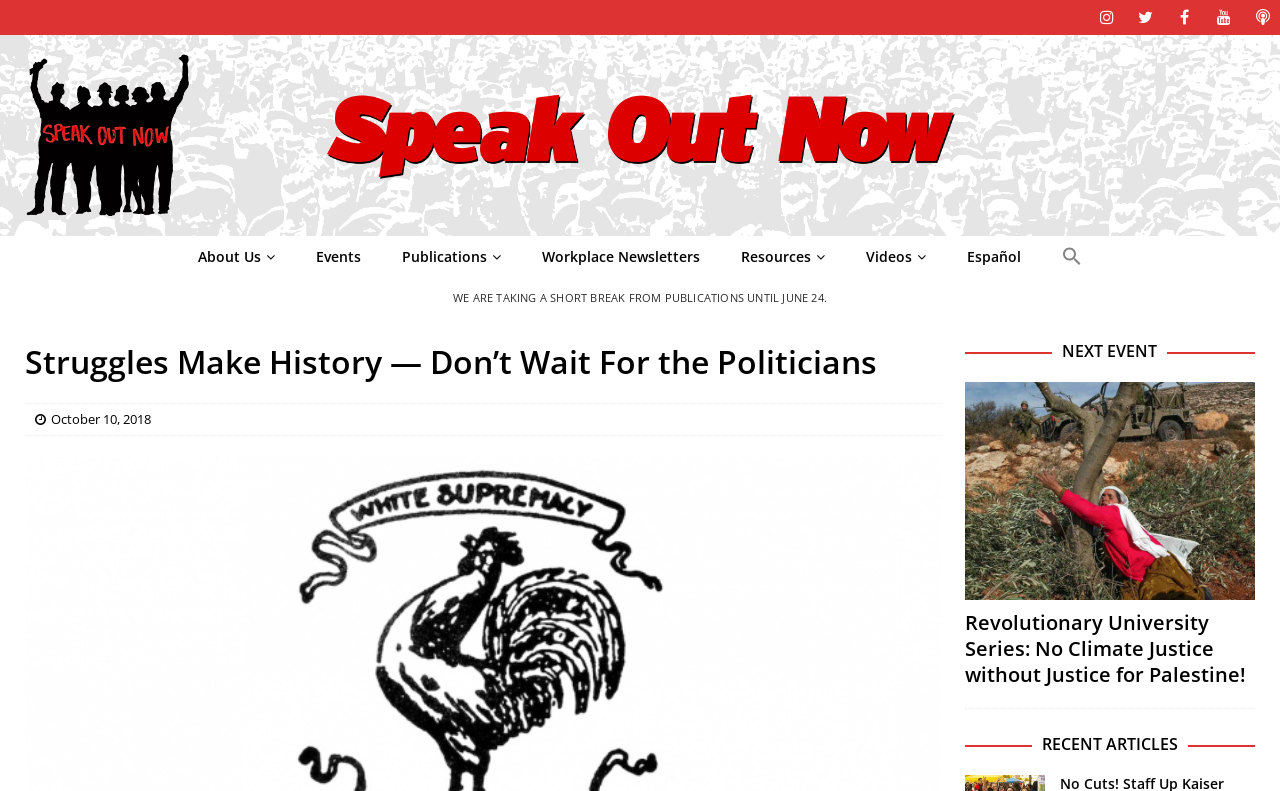Please identify the bounding box coordinates of the region to click in order to complete the given instruction: "Open Instagram". The coordinates should be four float numbers between 0 and 1, i.e., [left, top, right, bottom].

[0.851, 0.0, 0.878, 0.044]